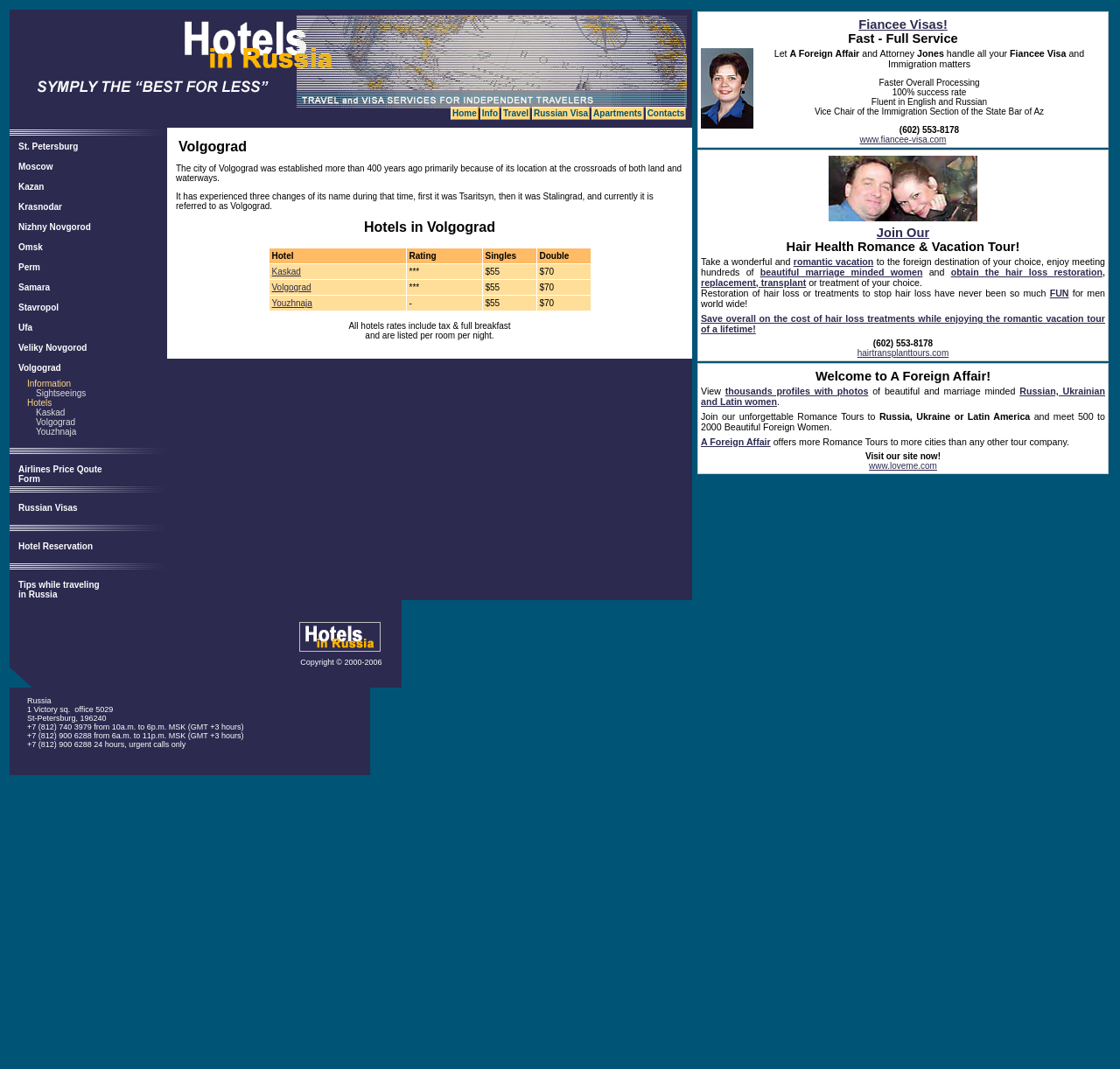What is the name of the company offering Romance Tours?
Based on the screenshot, give a detailed explanation to answer the question.

In the right-hand side column of the webpage, there is a section promoting Romance Tours, and the company offering these tours is called A Foreign Affair.